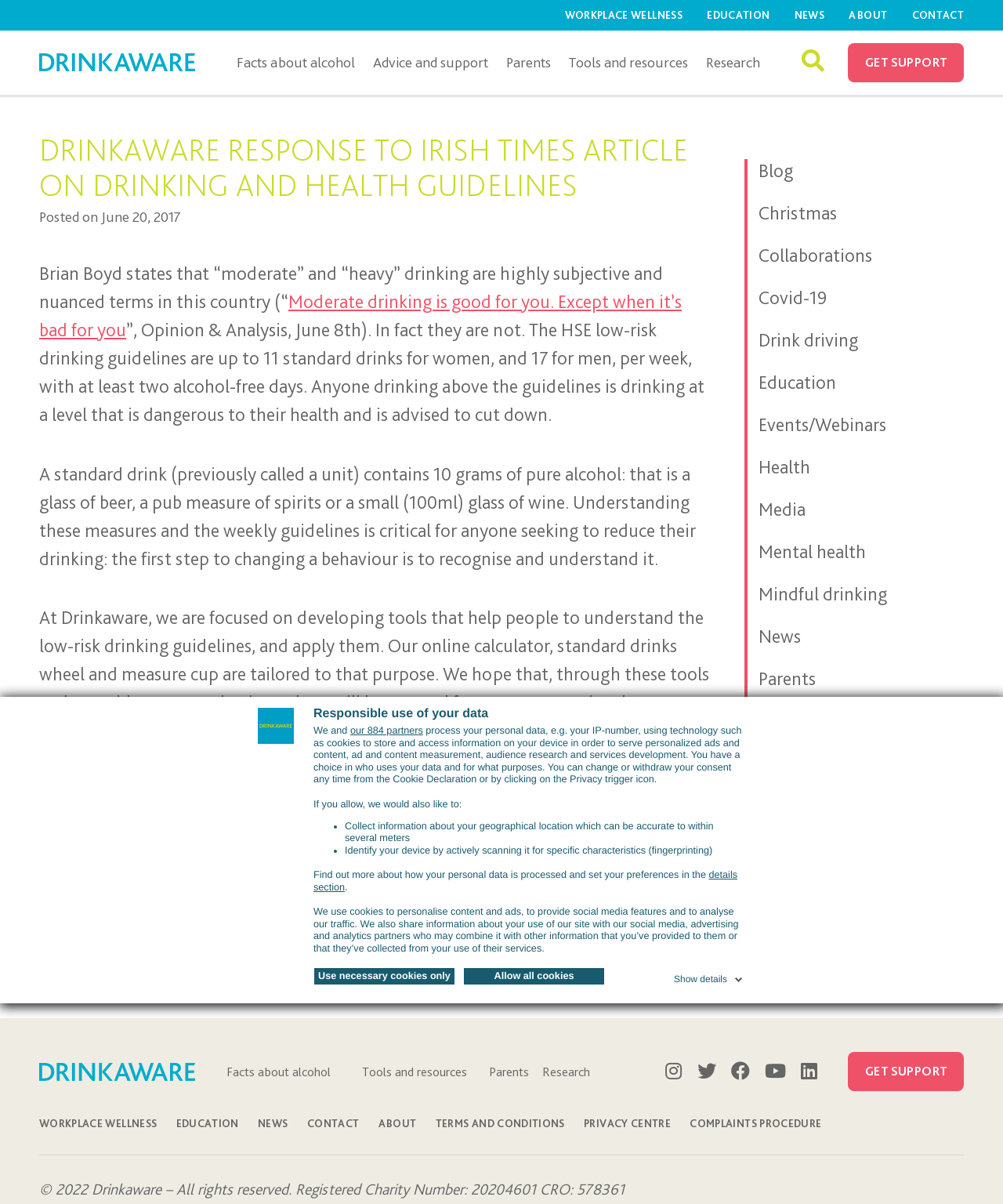Extract the text of the main heading from the webpage.

DRINKAWARE RESPONSE TO IRISH TIMES ARTICLE ON DRINKING AND HEALTH GUIDELINES